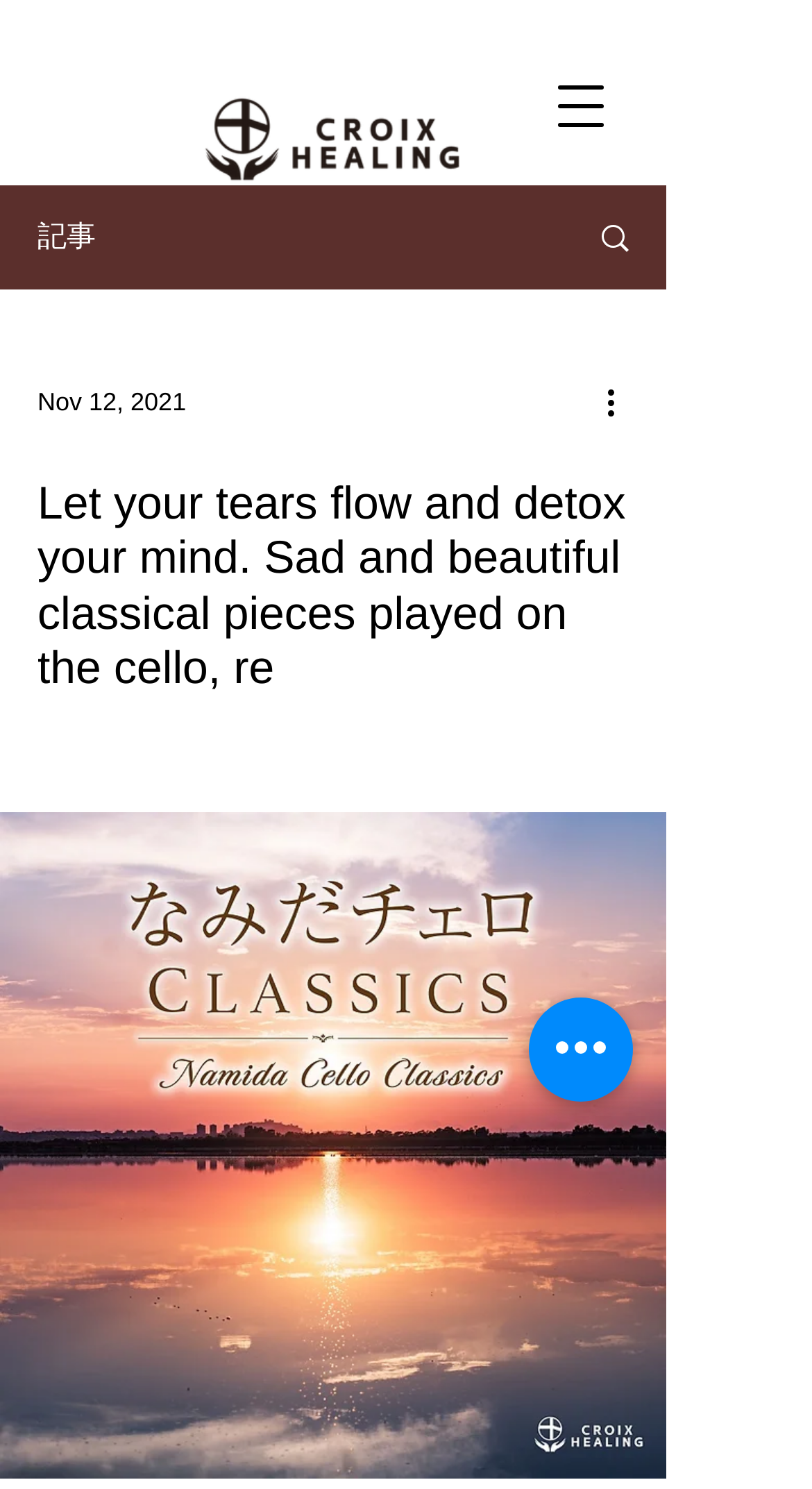Can you extract the primary headline text from the webpage?

Let your tears flow and detox your mind. Sad and beautiful classical pieces played on the cello, re